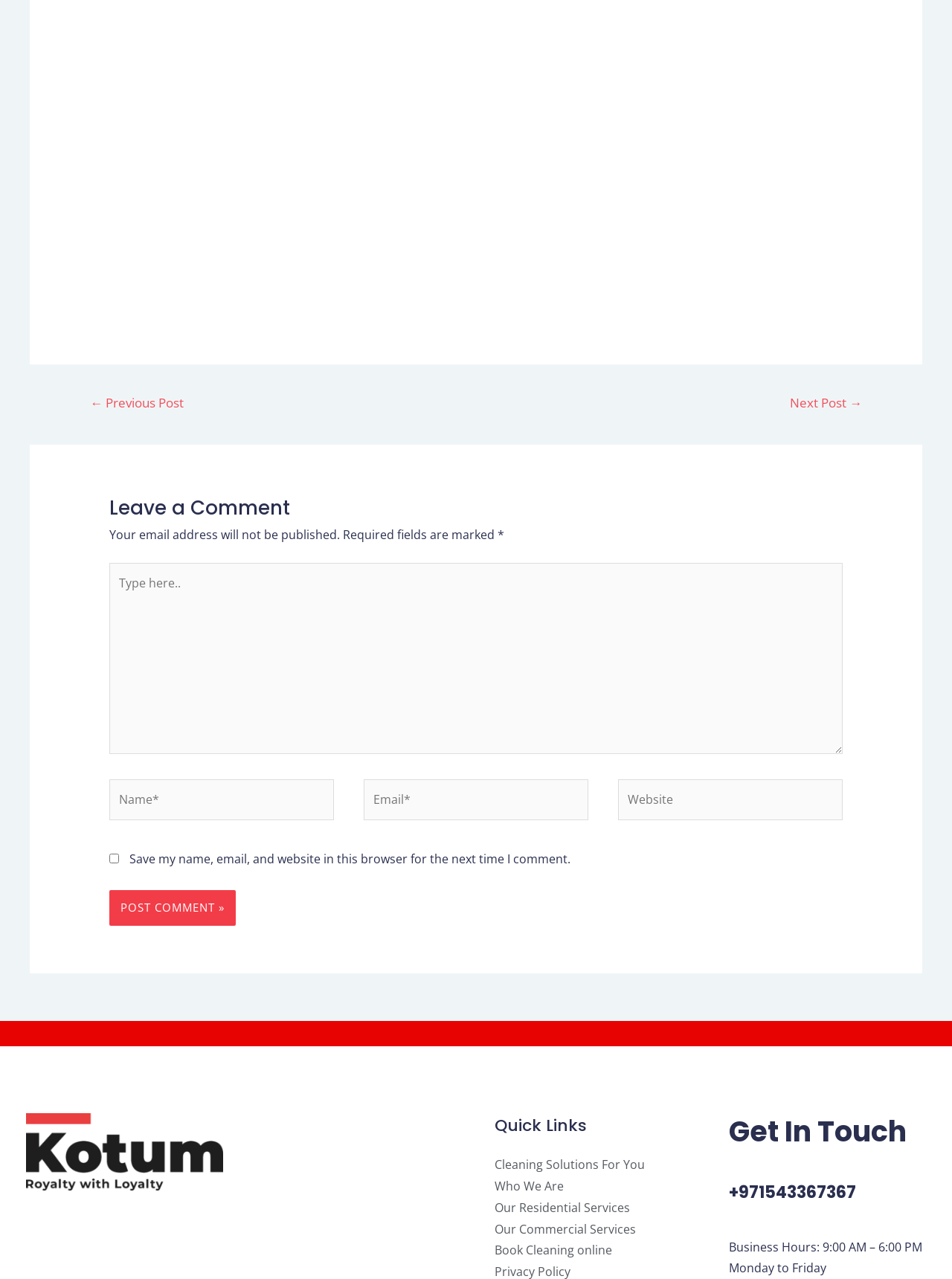What is the business phone number?
Refer to the image and provide a thorough answer to the question.

The webpage has a section in the footer with a heading 'Get In Touch' which includes the business phone number, '+971543367367'.